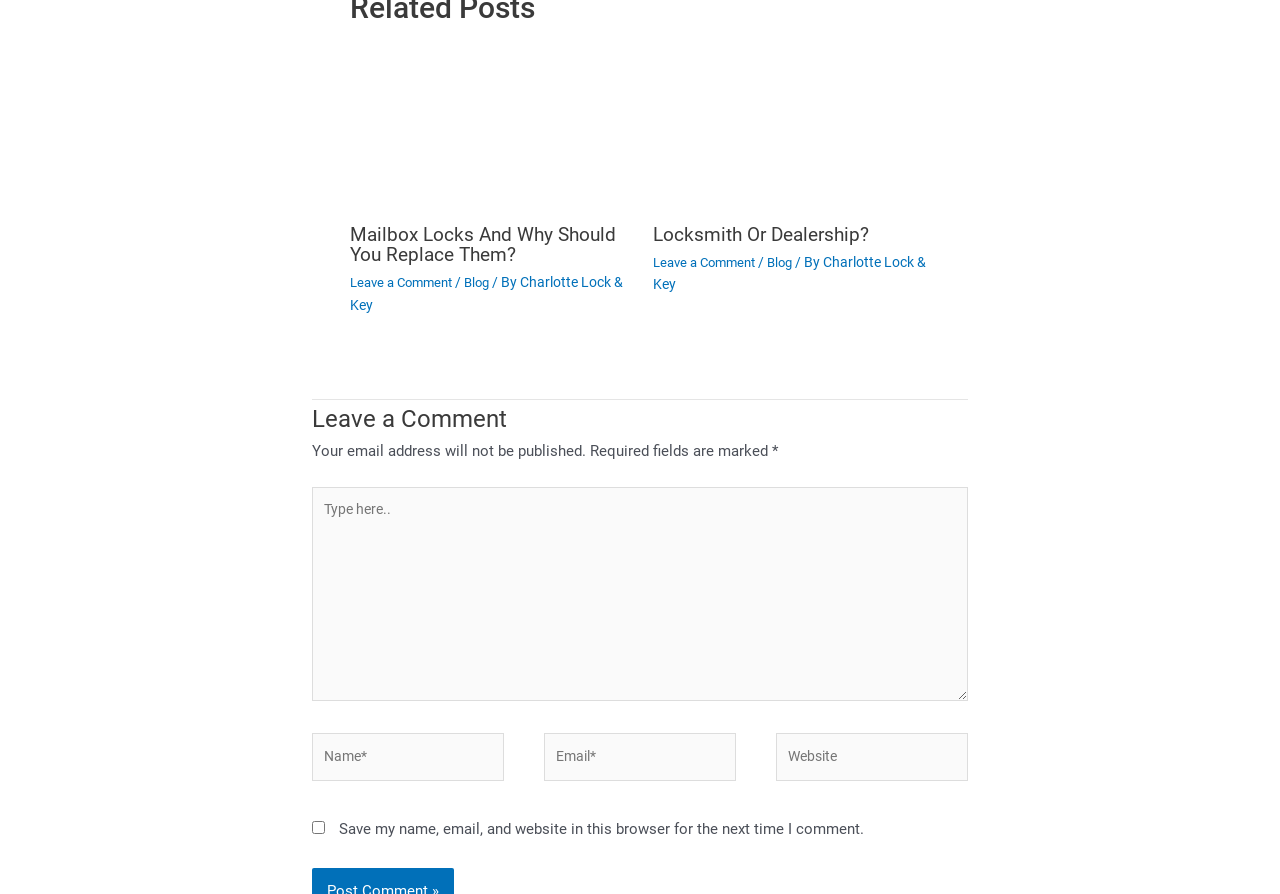Determine the bounding box coordinates of the clickable element to complete this instruction: "Enter your name". Provide the coordinates in the format of four float numbers between 0 and 1, [left, top, right, bottom].

[0.244, 0.829, 0.394, 0.884]